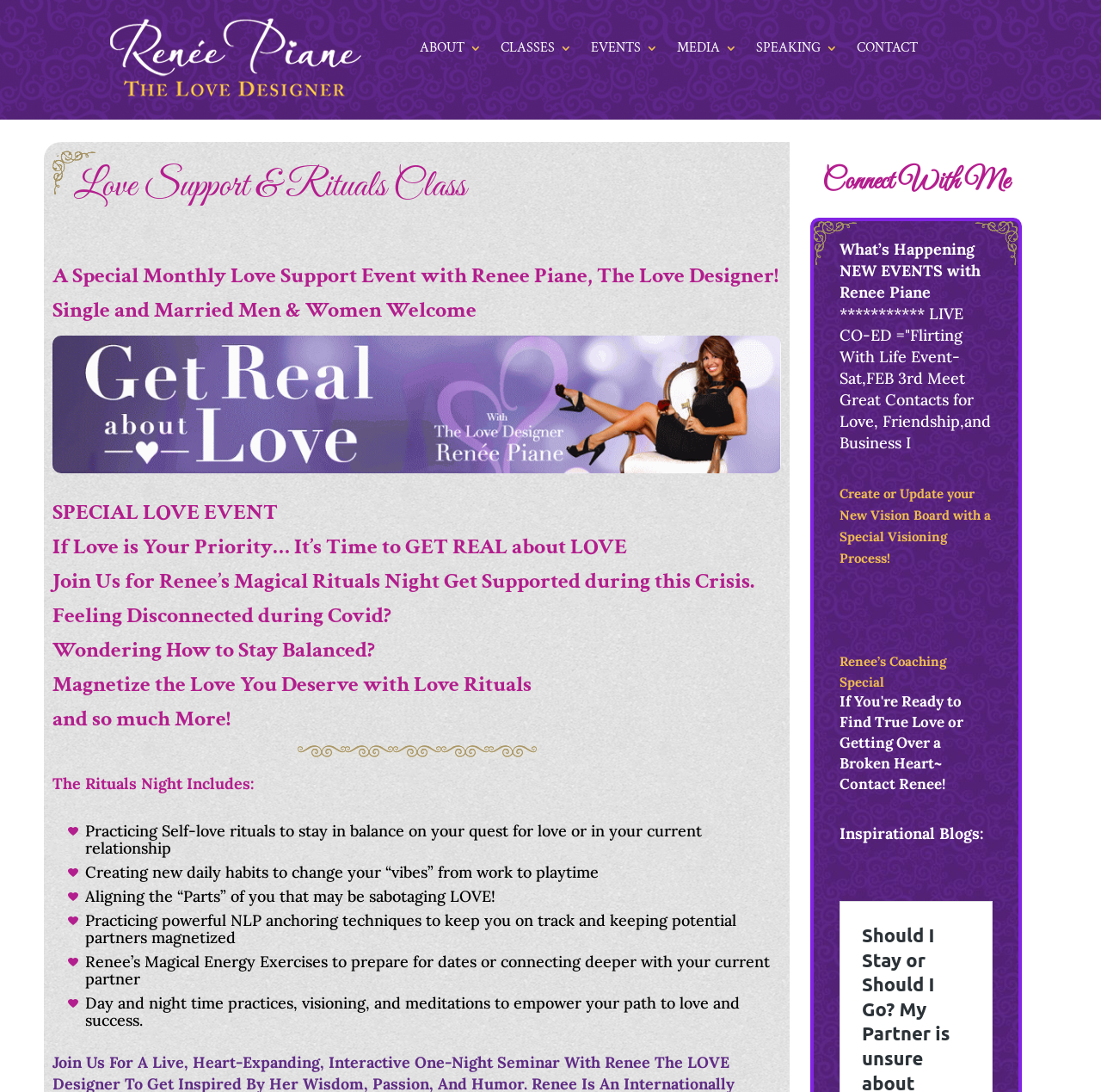Determine the bounding box coordinates of the region I should click to achieve the following instruction: "Click on Create or Update your New Vision Board with a Special Visioning Process!". Ensure the bounding box coordinates are four float numbers between 0 and 1, i.e., [left, top, right, bottom].

[0.762, 0.444, 0.9, 0.518]